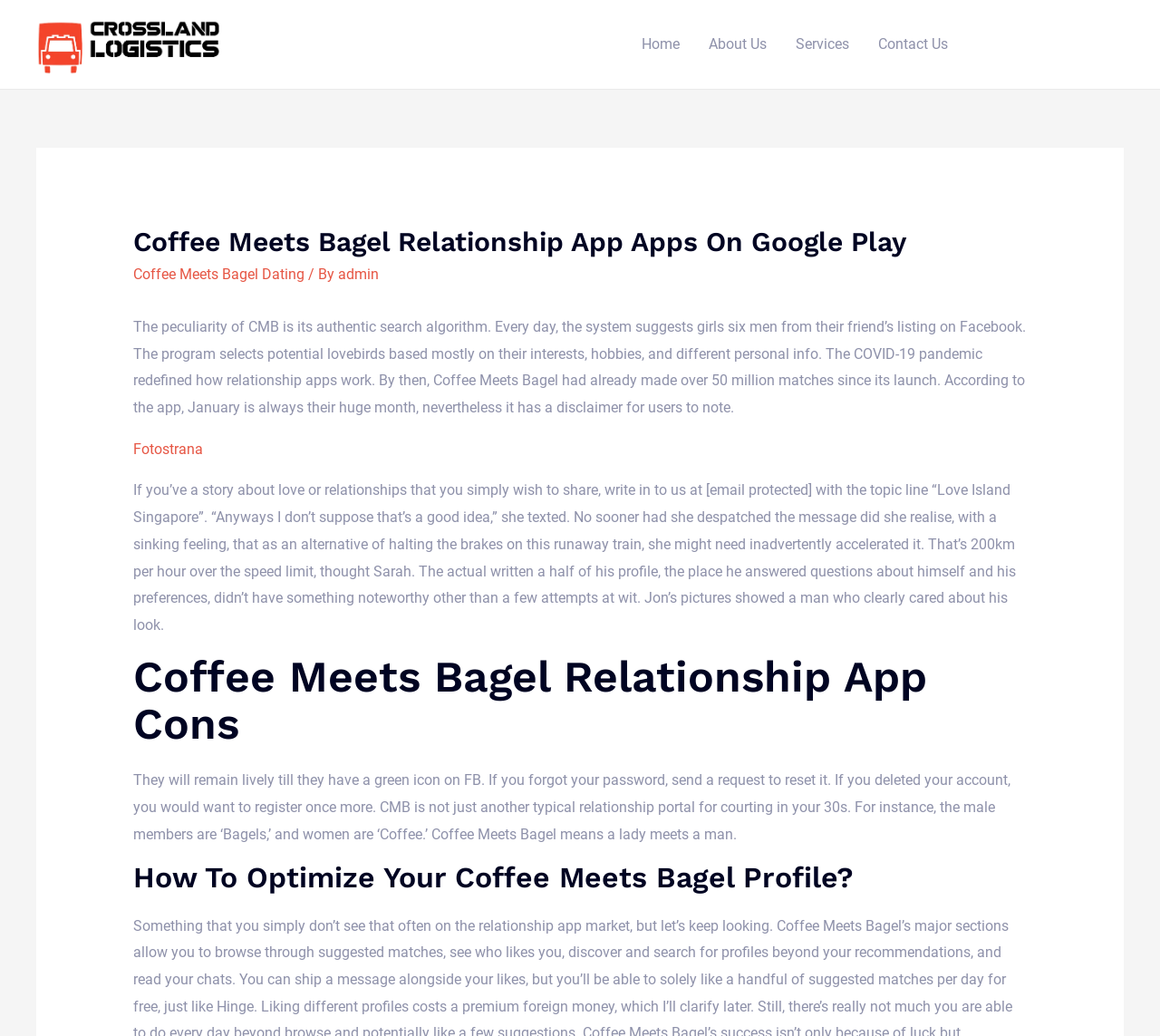Explain the webpage in detail, including its primary components.

The webpage is about the Coffee Meets Bagel relationship app, with a focus on its features and functionality. At the top left corner, there is a link to "Crossland Logistcs" accompanied by an image. Below this, there is a navigation menu with links to "Home", "About Us", "Services", "Contact Us", and "Get Started".

The main content of the page is divided into sections, with headings and paragraphs of text. The first section has a heading that matches the title of the page, "Coffee Meets Bagel Relationship App Apps On Google Play". Below this, there are links to "Coffee Meets Bagel Dating" and "admin", separated by a static text element.

The next section of text describes the app's search algorithm and its functionality, including how it suggests potential matches based on interests, hobbies, and personal information. This is followed by a link to "Fotostrana" and a longer section of text that appears to be a personal anecdote about online dating.

Further down the page, there are headings for "Coffee Meets Bagel Relationship App Cons" and "How To Optimize Your Coffee Meets Bagel Profile?", with accompanying sections of text that discuss the app's limitations and provide tips for creating a successful profile. Overall, the page provides information about the Coffee Meets Bagel app and its features, as well as personal stories and advice for using the app effectively.